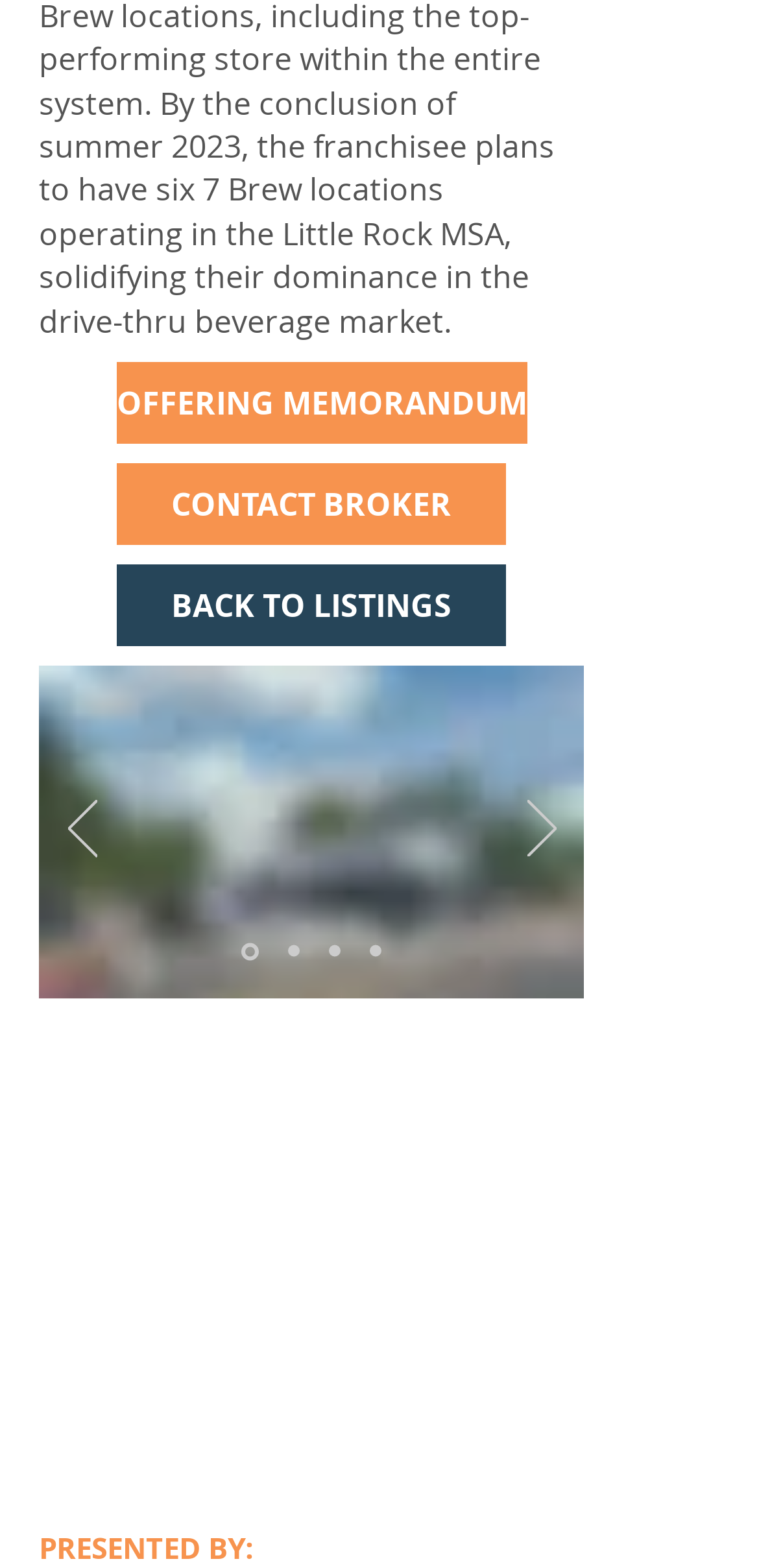Could you determine the bounding box coordinates of the clickable element to complete the instruction: "View offering memorandum"? Provide the coordinates as four float numbers between 0 and 1, i.e., [left, top, right, bottom].

[0.154, 0.231, 0.695, 0.283]